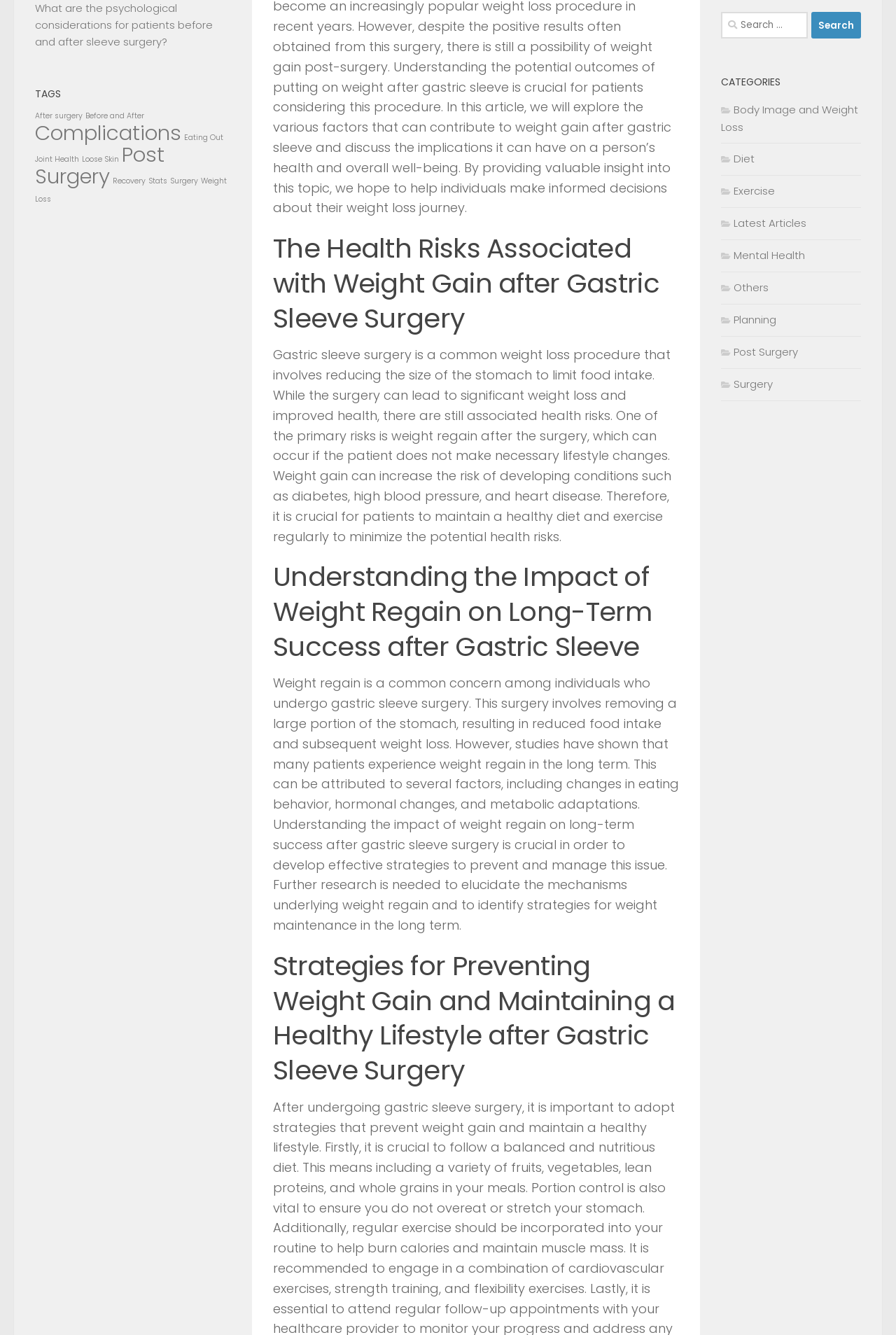Based on the description "Before and After", find the bounding box of the specified UI element.

[0.095, 0.083, 0.161, 0.091]